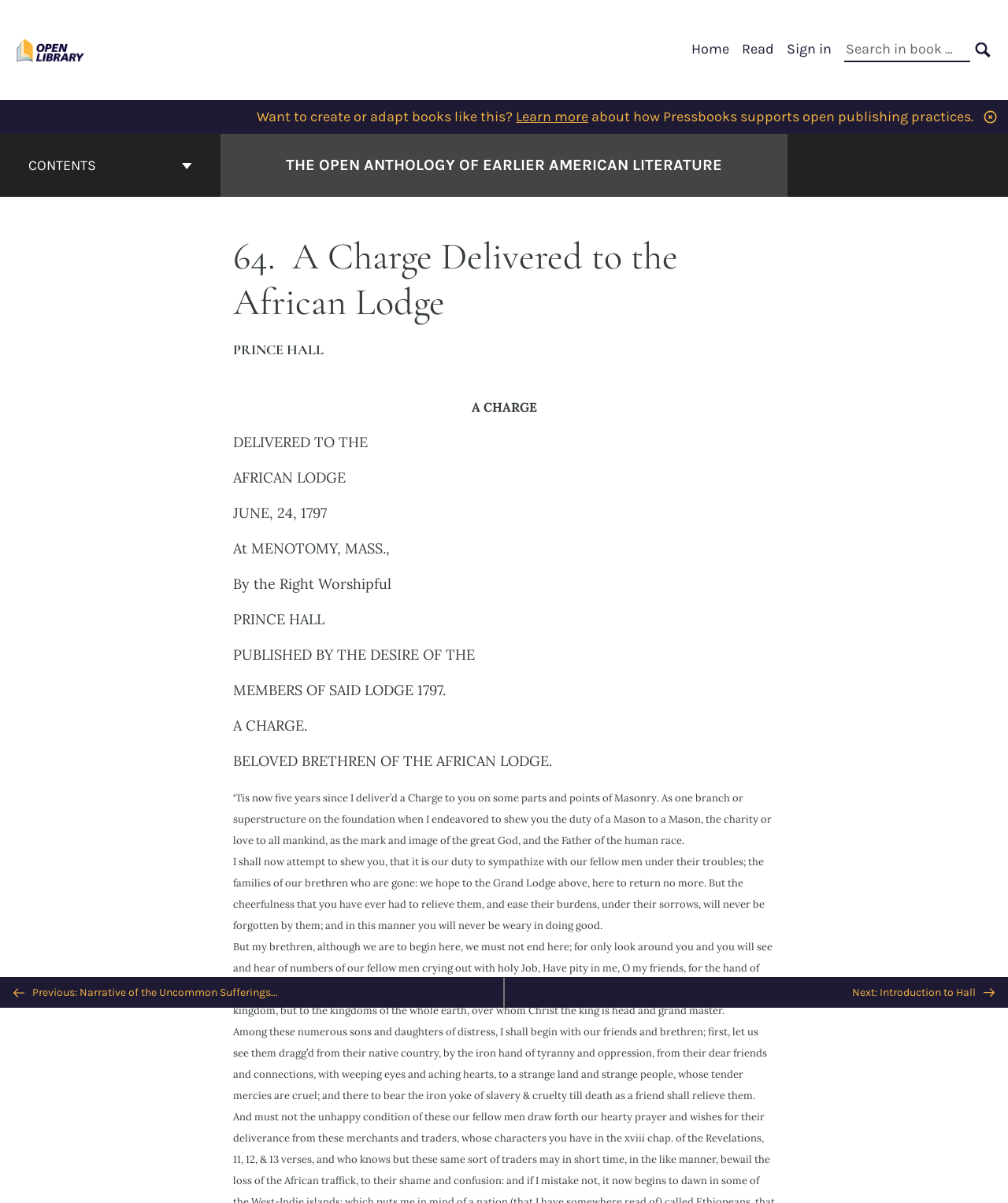What is the title of the current chapter?
Please answer the question with a single word or phrase, referencing the image.

A Charge Delivered to the African Lodge